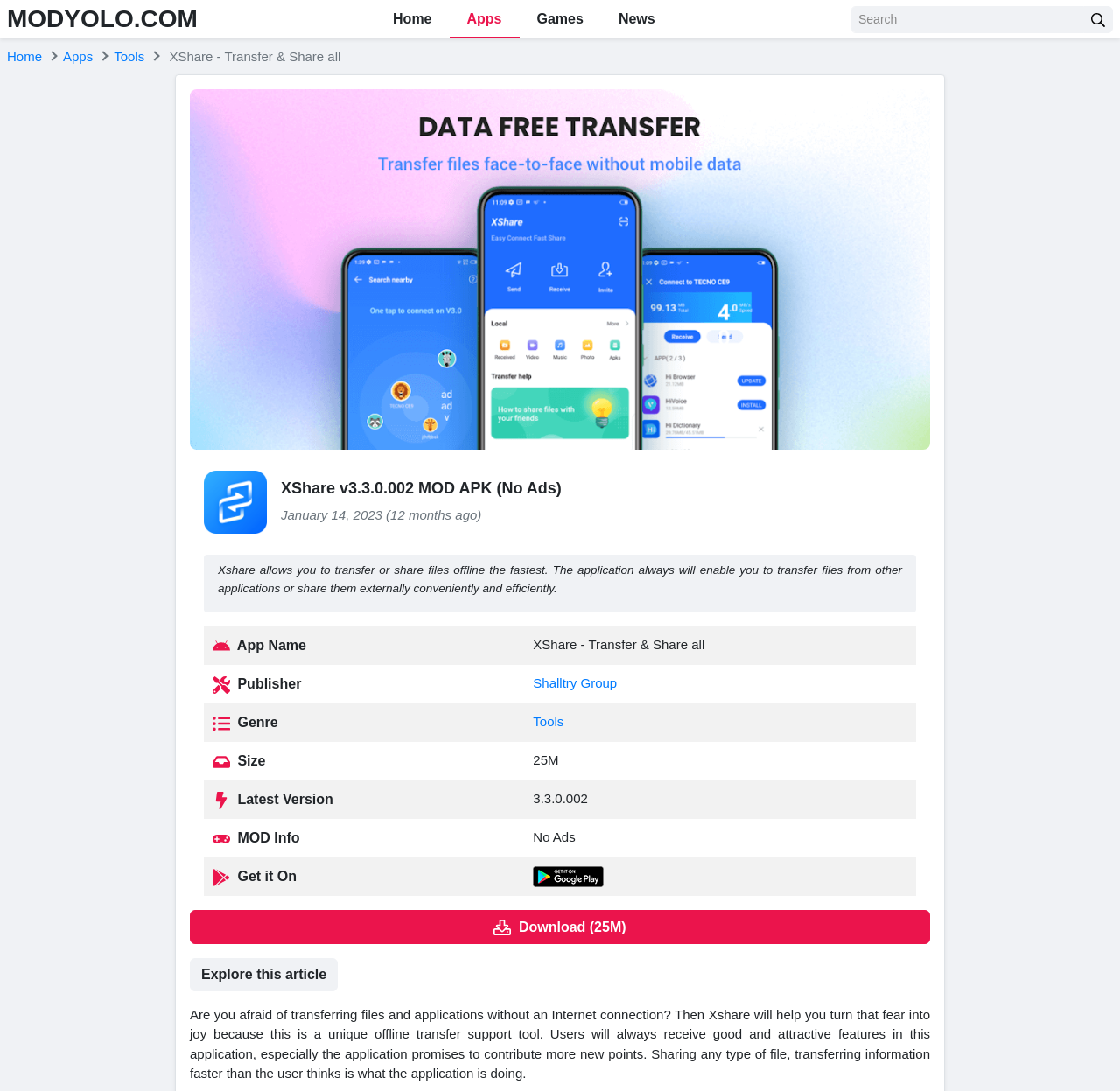Specify the bounding box coordinates of the element's region that should be clicked to achieve the following instruction: "Download XShare". The bounding box coordinates consist of four float numbers between 0 and 1, in the format [left, top, right, bottom].

[0.17, 0.834, 0.83, 0.865]